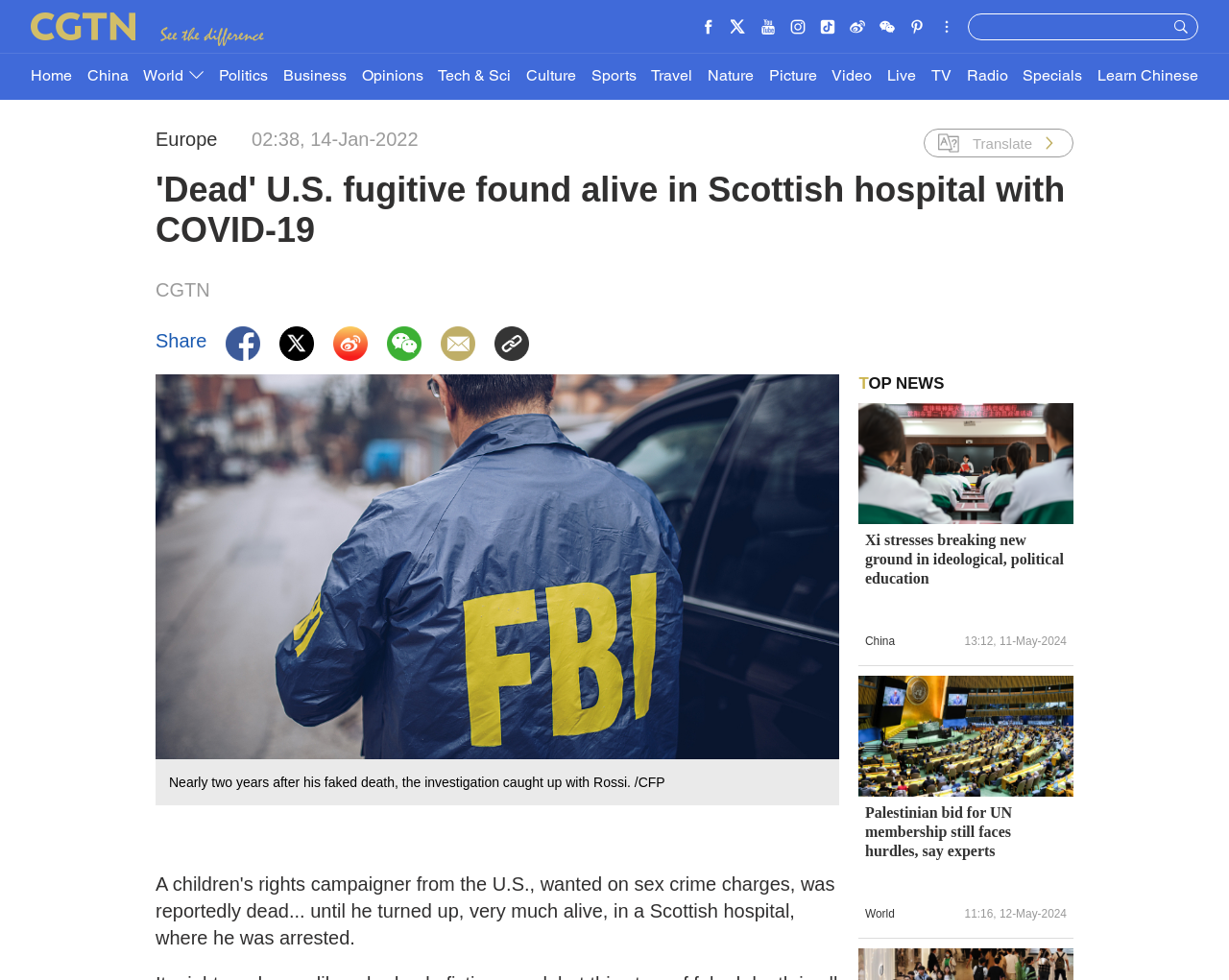Identify the bounding box coordinates of the area you need to click to perform the following instruction: "Click the 'Translate' button".

[0.791, 0.138, 0.84, 0.154]